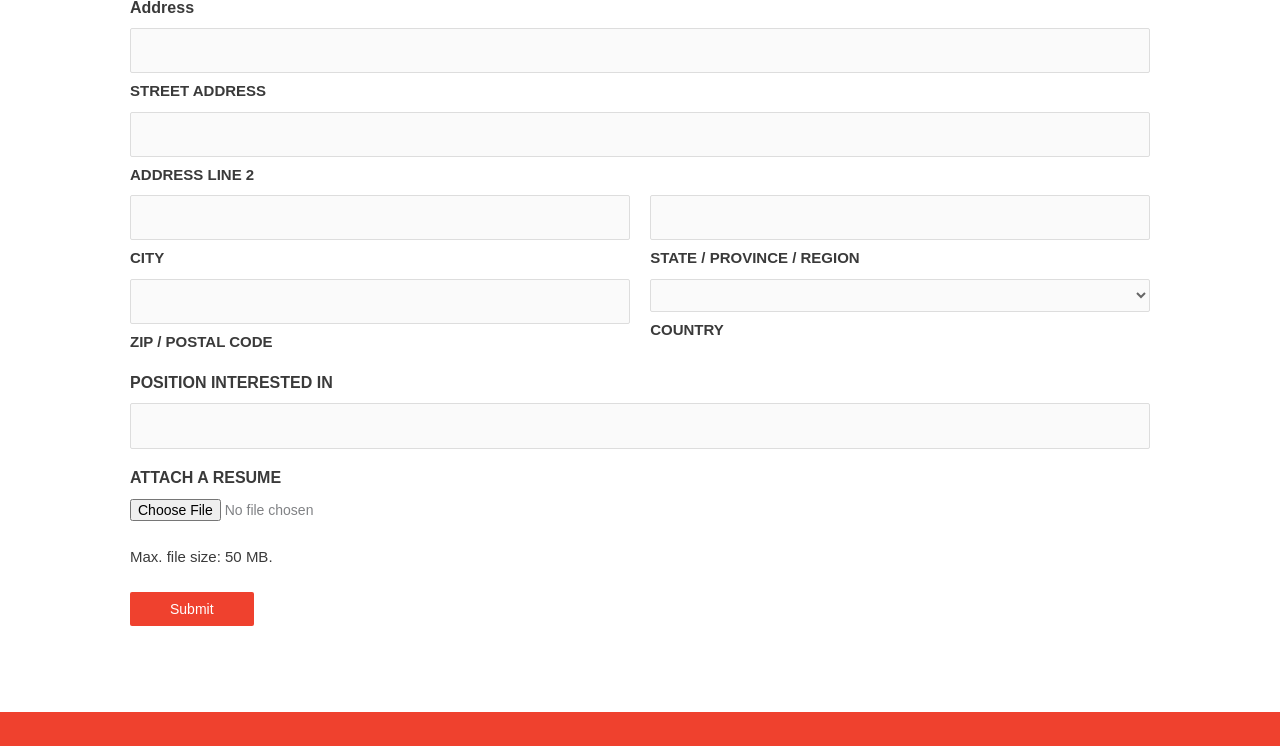Please determine the bounding box coordinates for the element with the description: "parent_node: CITY name="input_5.3"".

[0.102, 0.262, 0.492, 0.322]